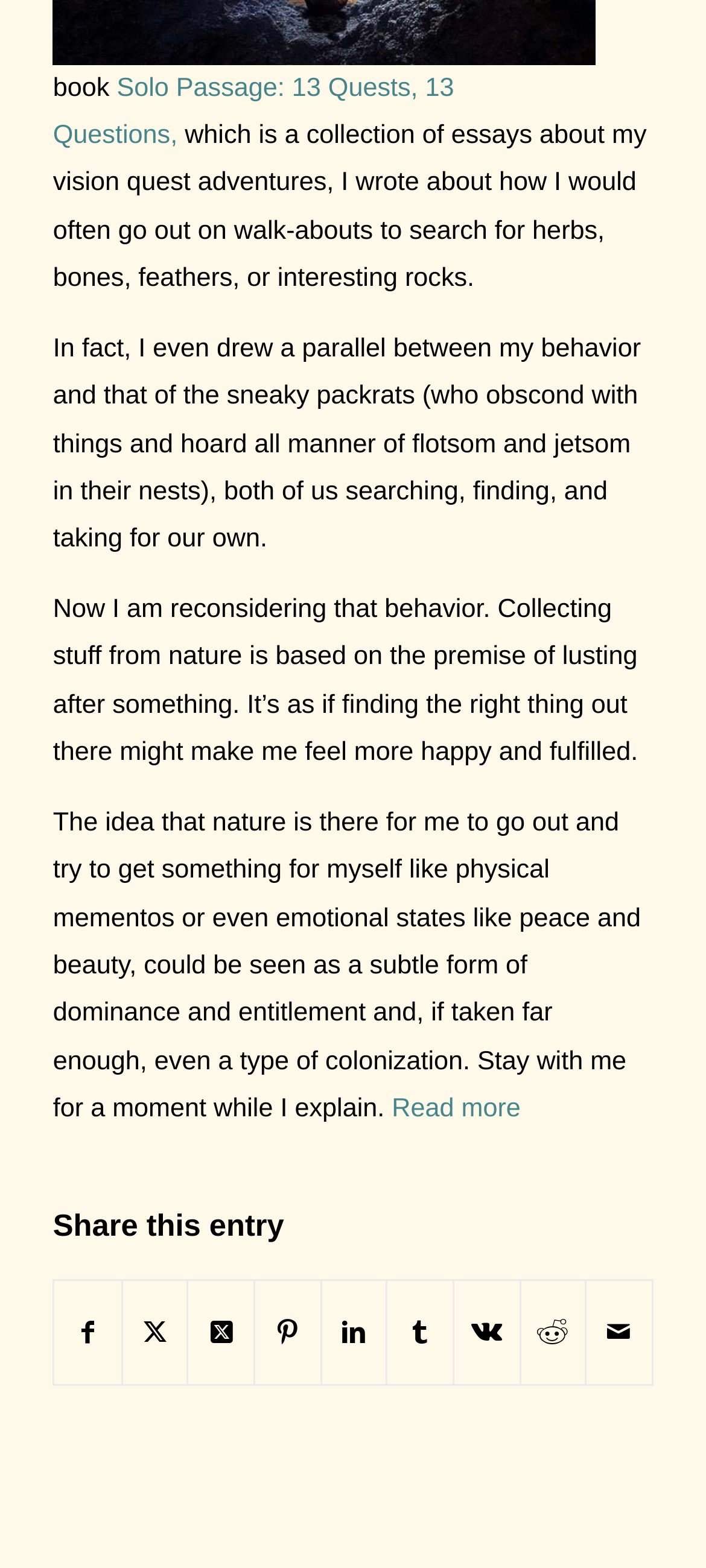Could you specify the bounding box coordinates for the clickable section to complete the following instruction: "Read more about Solo Passage"?

[0.555, 0.698, 0.737, 0.717]